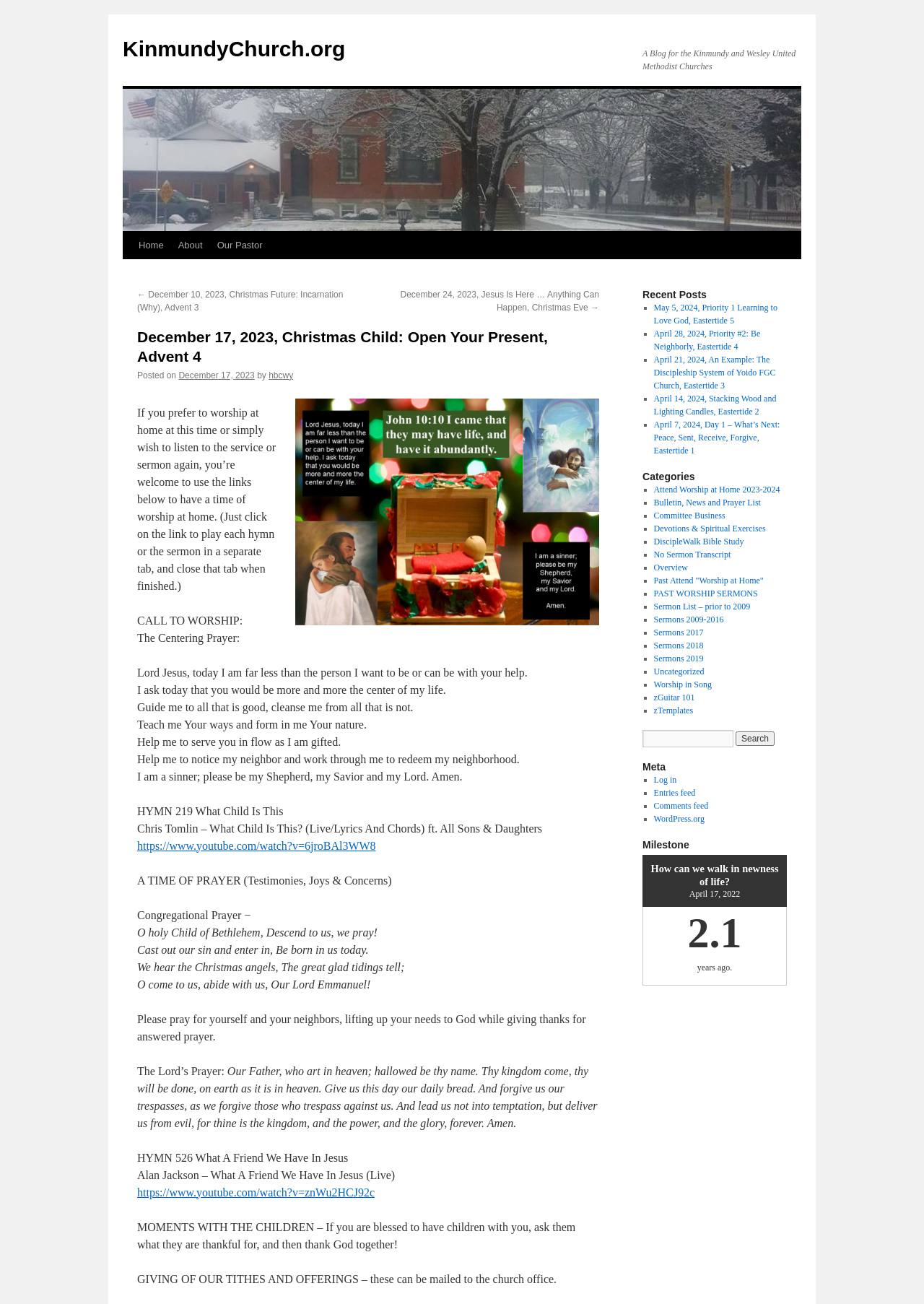Can you find the bounding box coordinates for the element to click on to achieve the instruction: "Listen to the 'Christmas Child: Open Your Present, Advent 4' sermon"?

[0.148, 0.251, 0.648, 0.281]